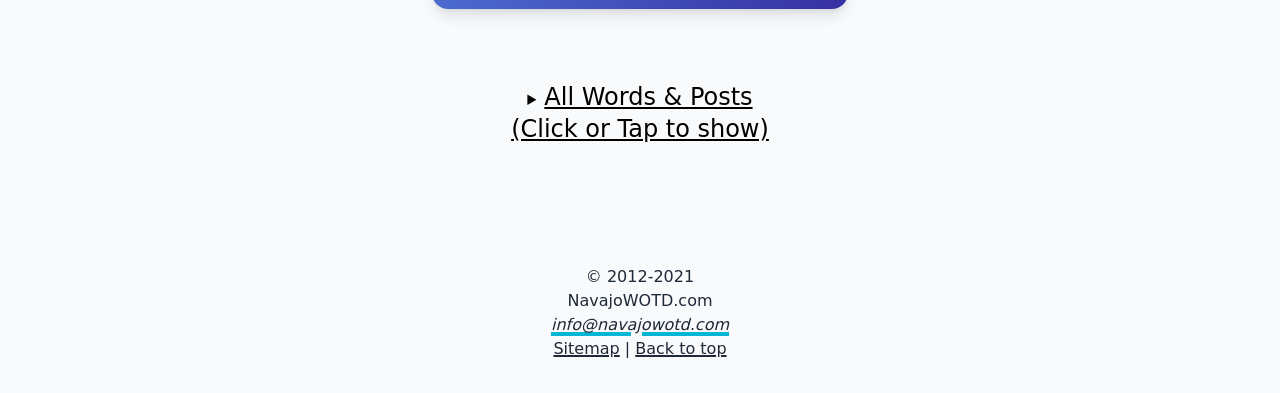What is the purpose of the DisclosureTriangle?
Please use the image to provide an in-depth answer to the question.

I inferred the purpose of the DisclosureTriangle by looking at its text 'All Words & Posts (Click or Tap to show)' and its location within the Details element, suggesting that it is used to toggle the visibility of some content.